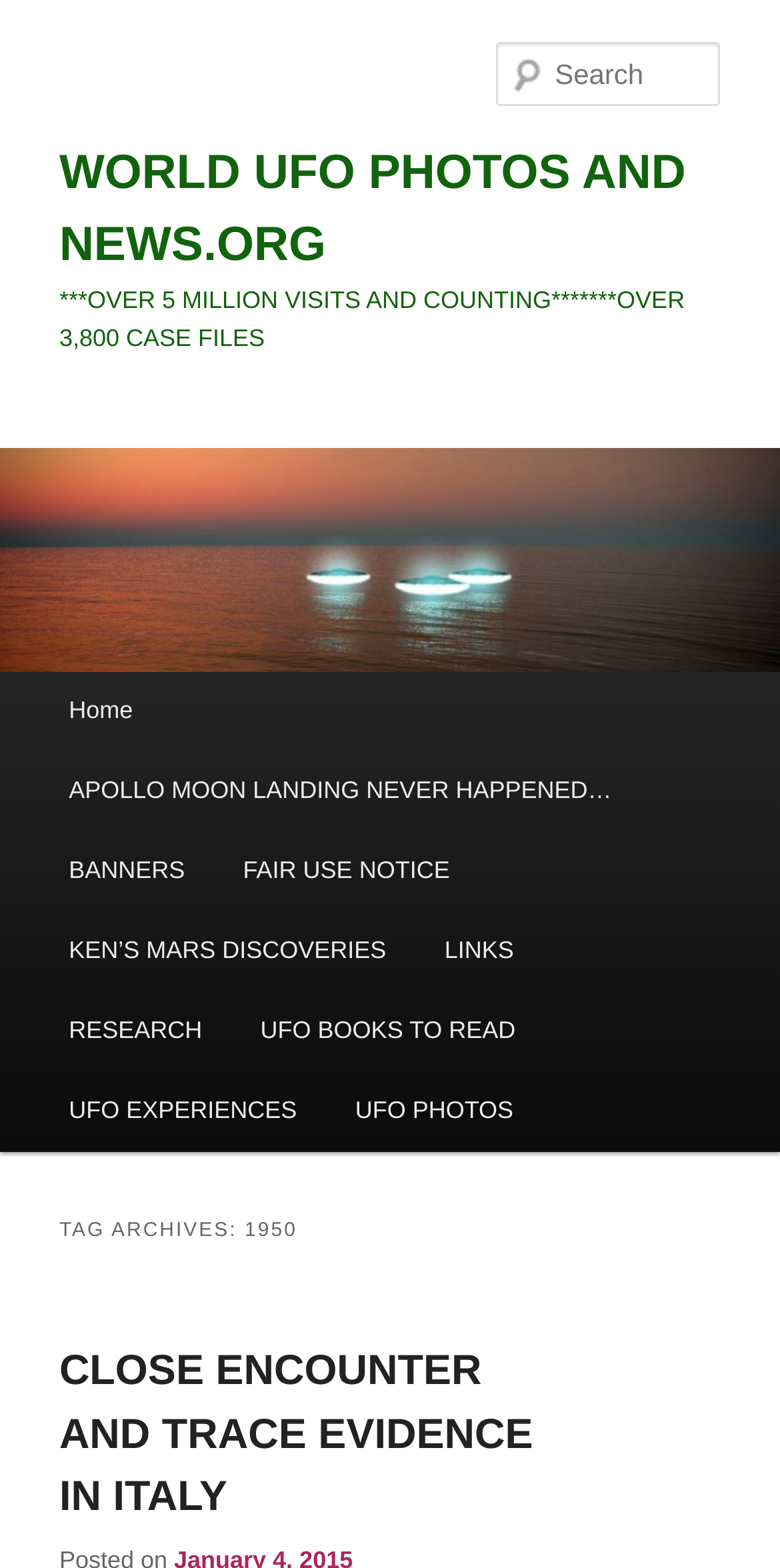Give an in-depth explanation of the webpage layout and content.

The webpage is about UFO photos and news, with a focus on the year 1950. At the top, there is a heading that reads "WORLD UFO PHOTOS AND NEWS.ORG" which is also a link. Below this, there is another heading that highlights the website's popularity, stating that it has had over 5 million visits and contains over 3,800 case files.

To the right of the top heading, there is a large image that spans the width of the page, which is also a link to the website's homepage. Below this image, there is a search bar labeled "Search Search" located near the top-right corner of the page.

The main menu is located below the image, with links to various sections of the website, including "Home", "APOLLO MOON LANDING NEVER HAPPENED…", "BANNERS", and others. These links are arranged vertically, with the "Home" link at the top and the others following below.

Further down the page, there is a section with a heading that reads "TAG ARCHIVES: 1950". This section contains a subheading that reads "CLOSE ENCOUNTER AND TRACE EVIDENCE IN ITALY", which is also a link to a specific article or page.